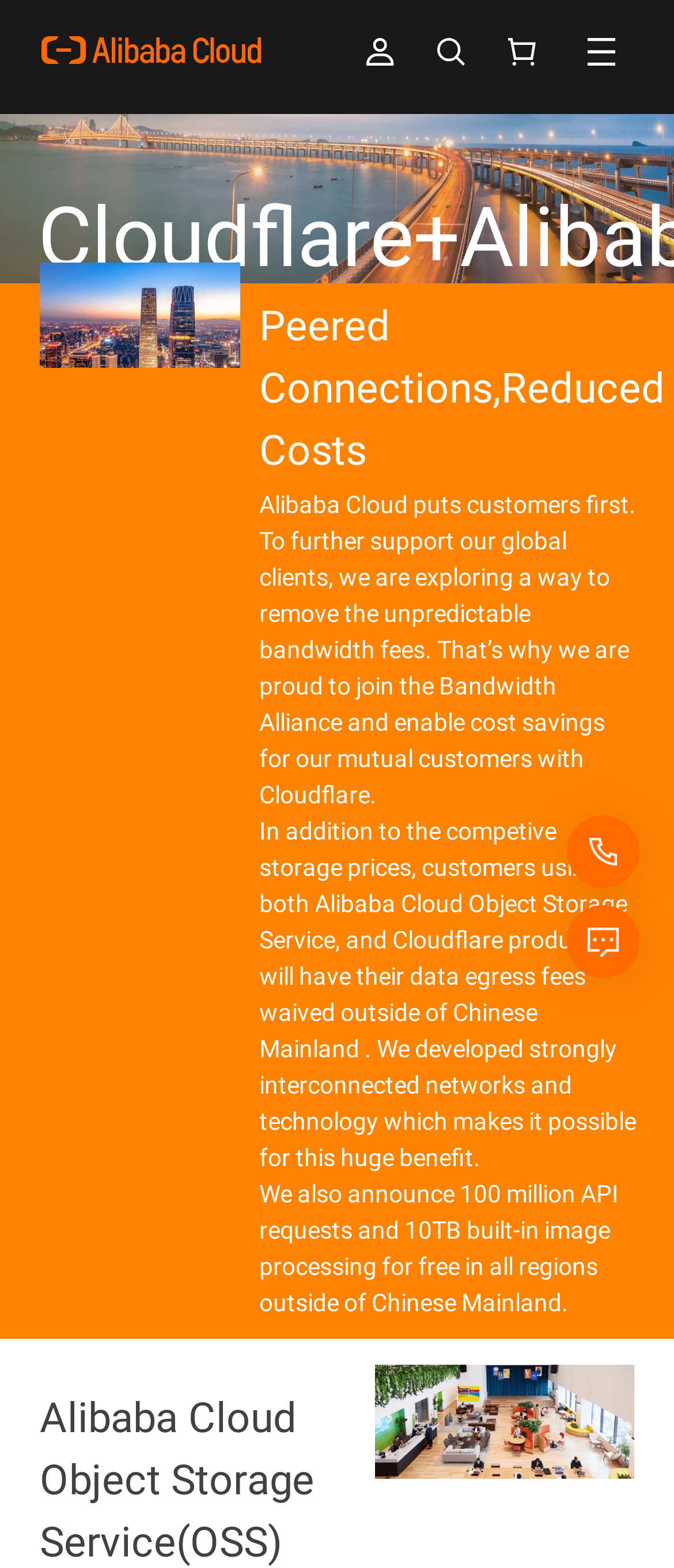Locate the bounding box for the described UI element: "编组 Cart". Ensure the coordinates are four float numbers between 0 and 1, formatted as [left, top, right, bottom].

[0.715, 0.012, 0.836, 0.052]